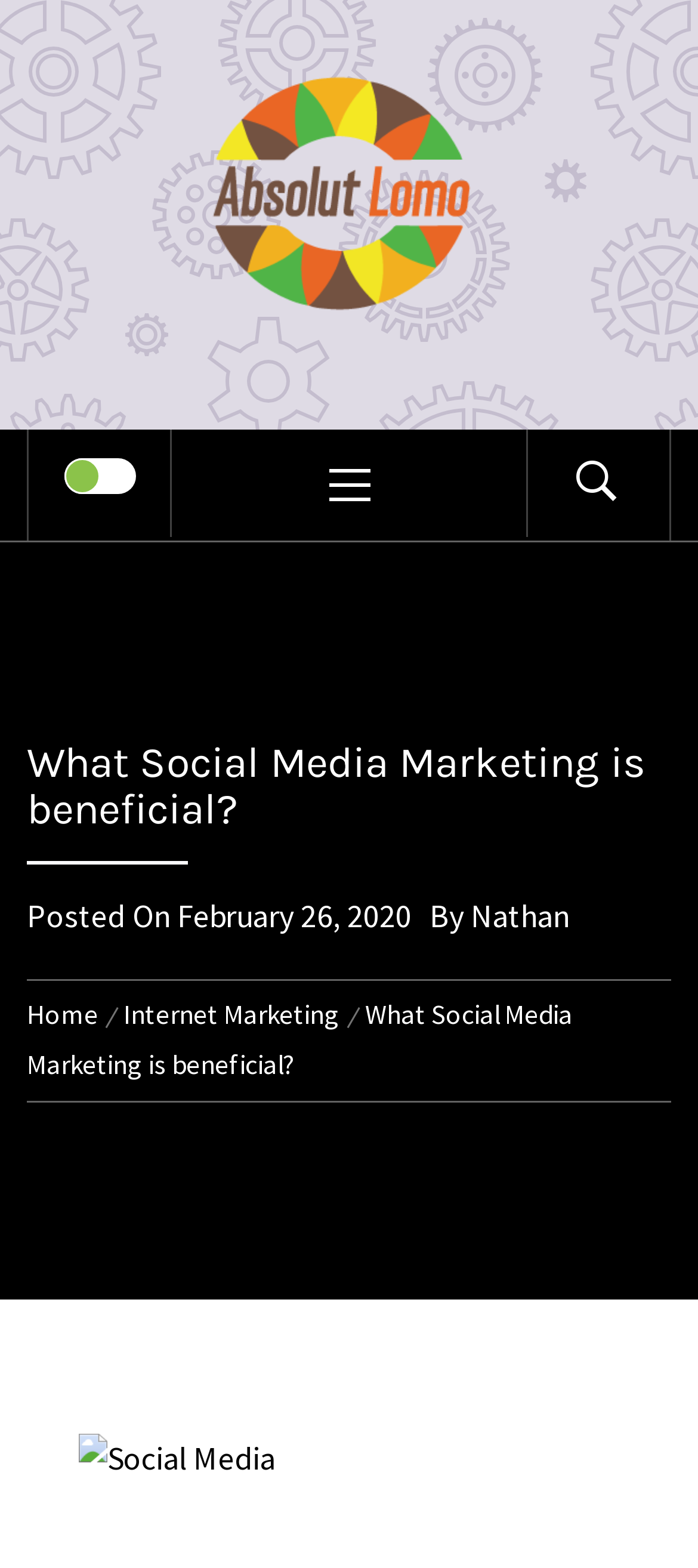Answer succinctly with a single word or phrase:
What is the tagline of the website?

KEEP ALL THE DATA AT THE TIP OF YOUR HAND